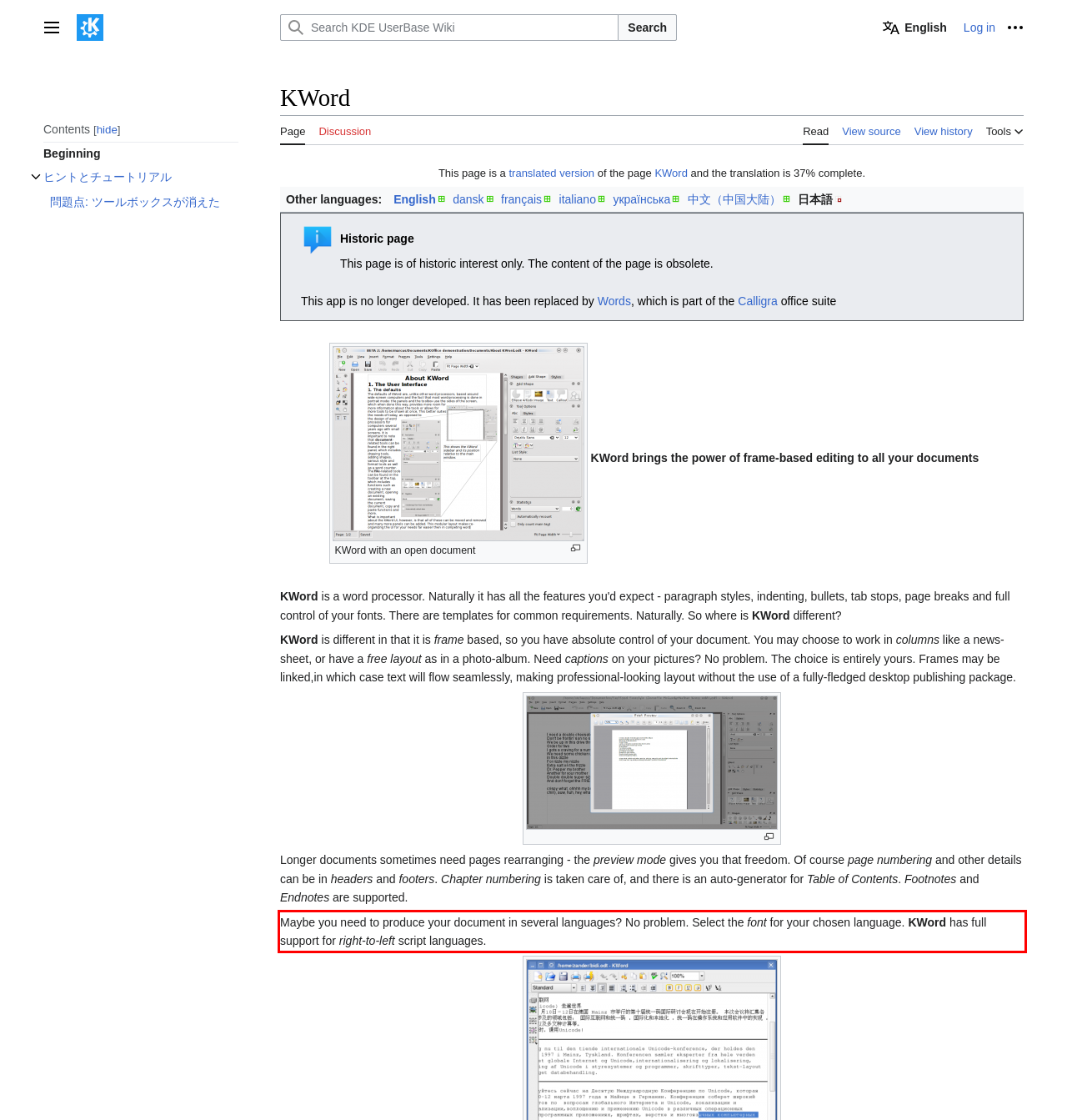Extract and provide the text found inside the red rectangle in the screenshot of the webpage.

Maybe you need to produce your document in several languages? No problem. Select the font for your chosen language. KWord has full support for right-to-left script languages.